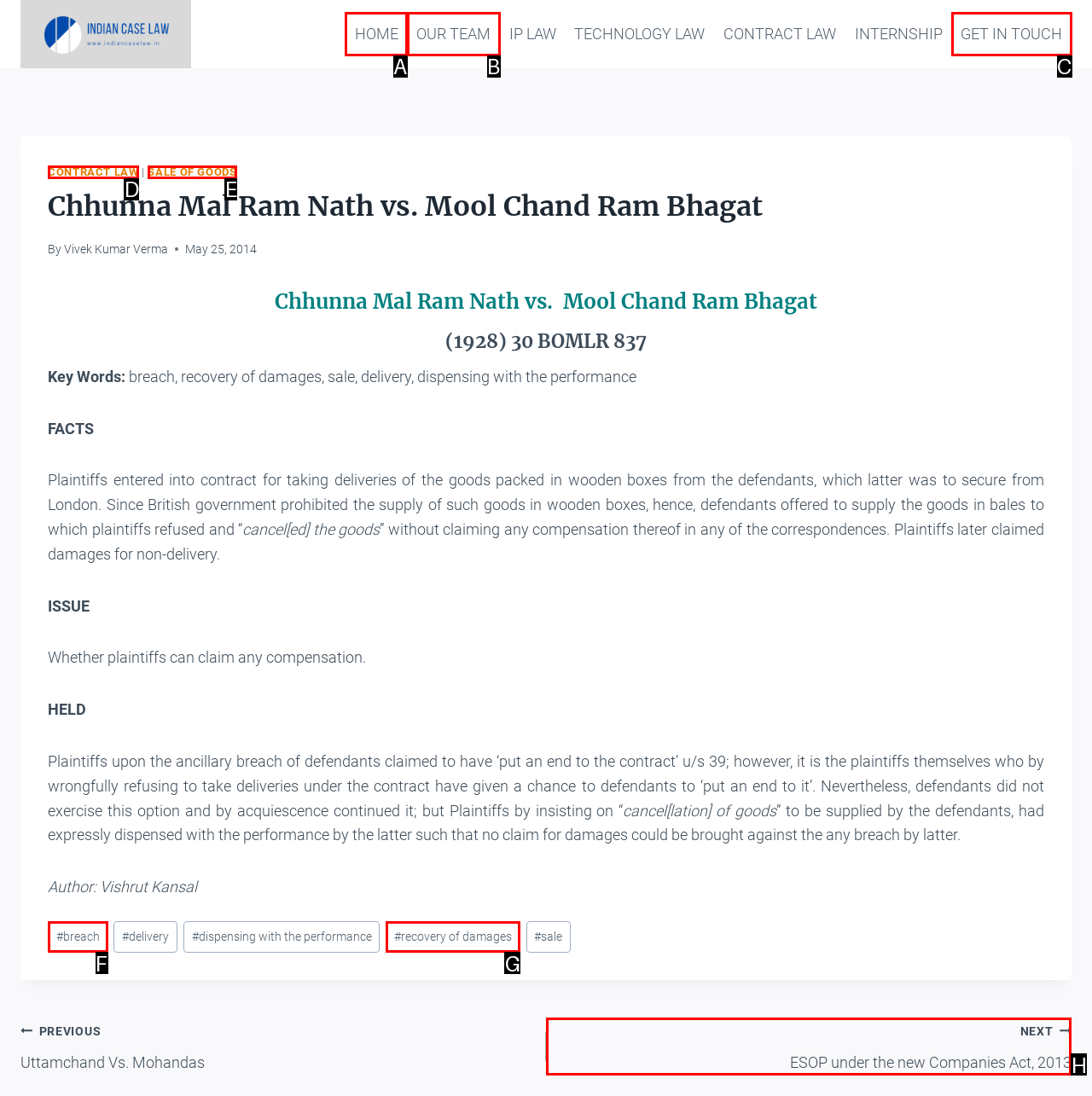What letter corresponds to the UI element to complete this task: Go to the next post
Answer directly with the letter.

H